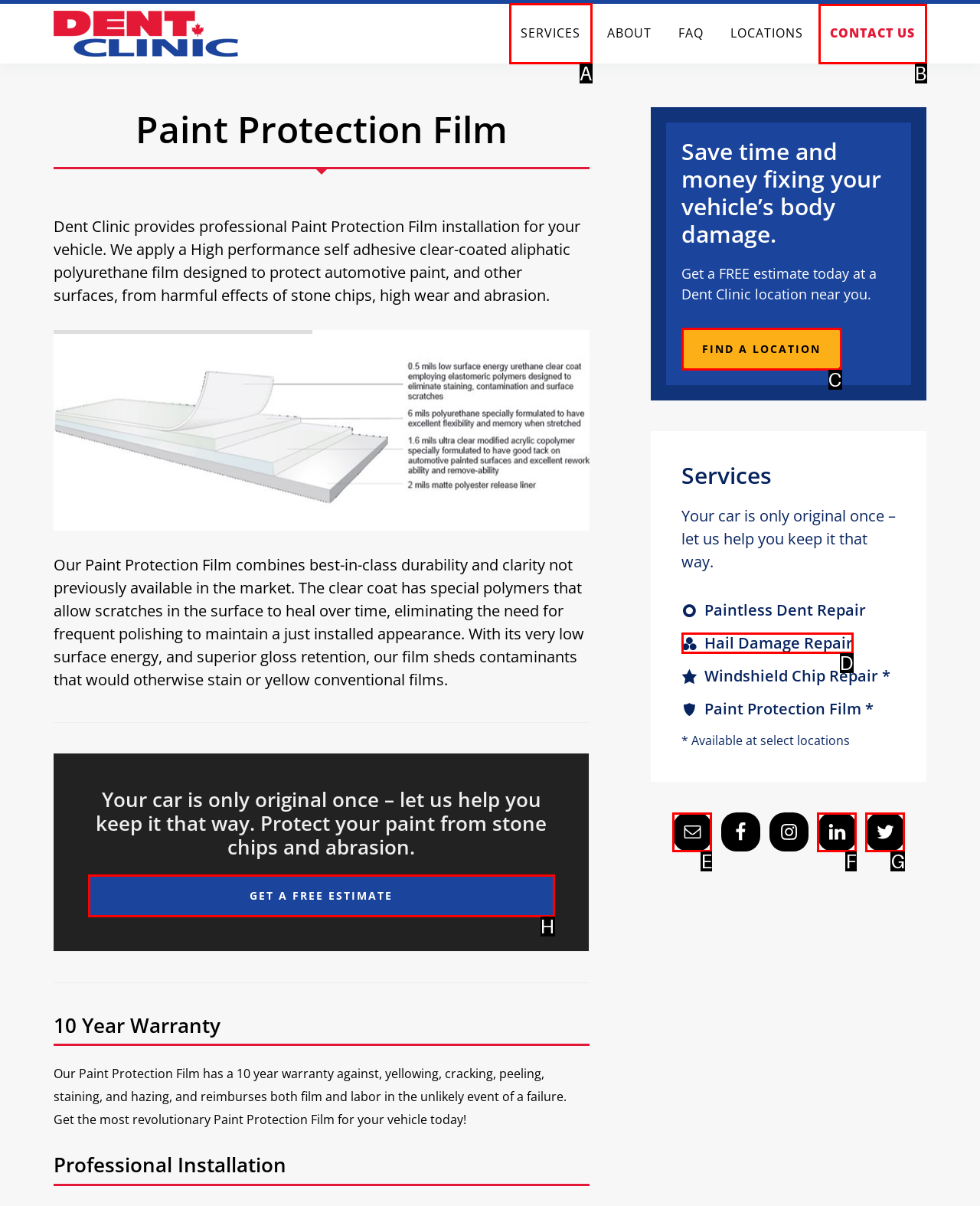From the given options, choose the one to complete the task: Click on the 'SERVICES' link
Indicate the letter of the correct option.

A